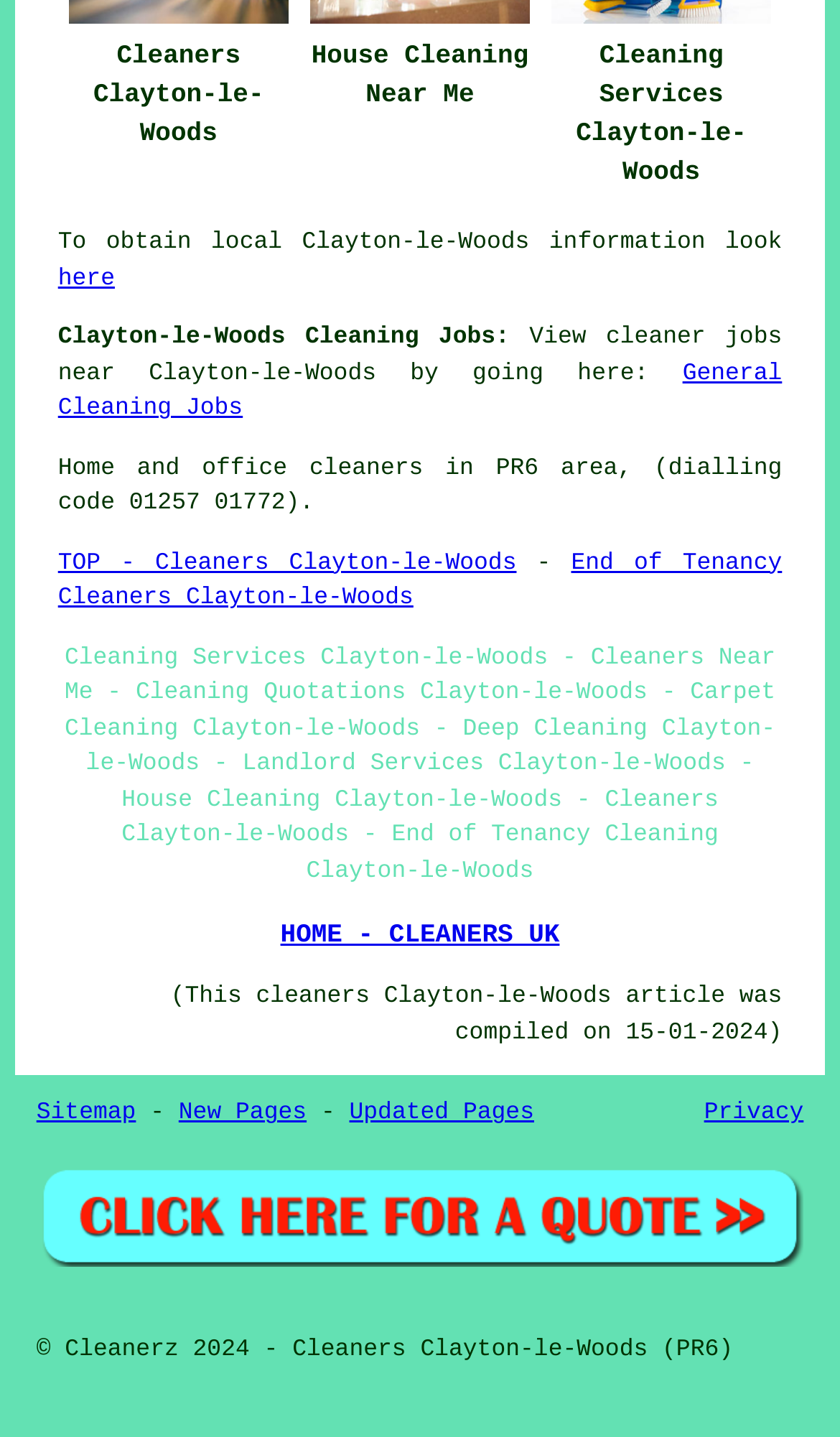What is the location of the cleaning services?
Answer with a single word or phrase, using the screenshot for reference.

Clayton-le-Woods